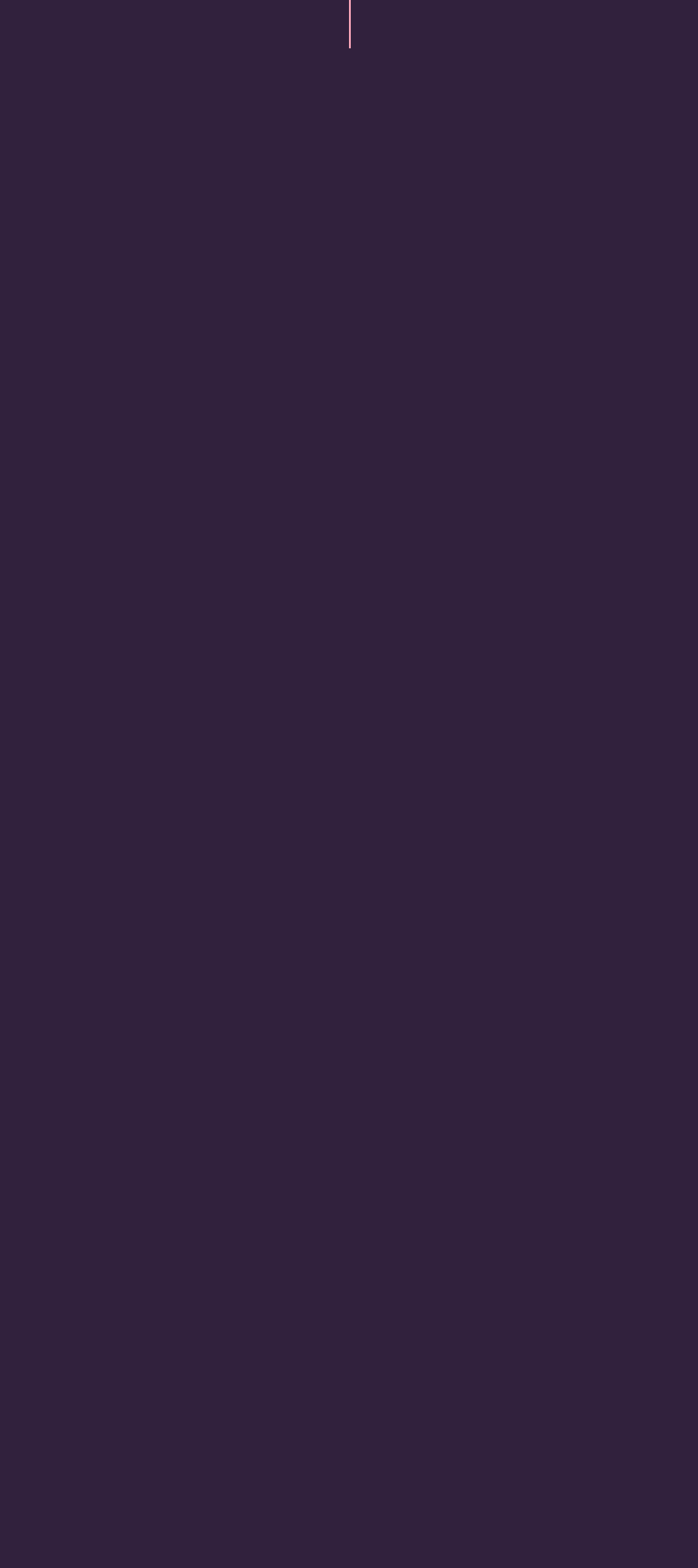Ascertain the bounding box coordinates for the UI element detailed here: "Let's connect". The coordinates should be provided as [left, top, right, bottom] with each value being a float between 0 and 1.

[0.051, 0.104, 0.285, 0.127]